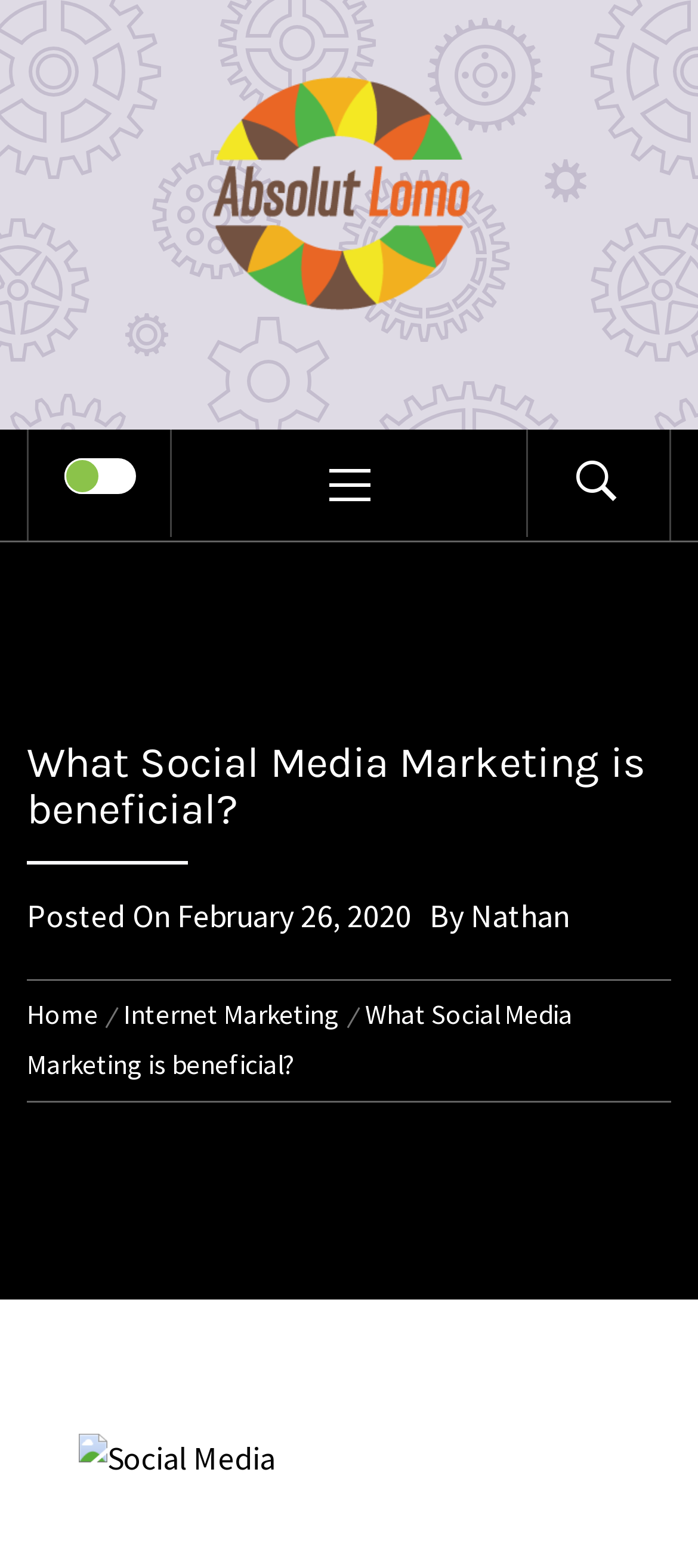Locate the bounding box coordinates of the element to click to perform the following action: 'Go to the Internet Marketing page'. The coordinates should be given as four float values between 0 and 1, in the form of [left, top, right, bottom].

[0.159, 0.635, 0.505, 0.657]